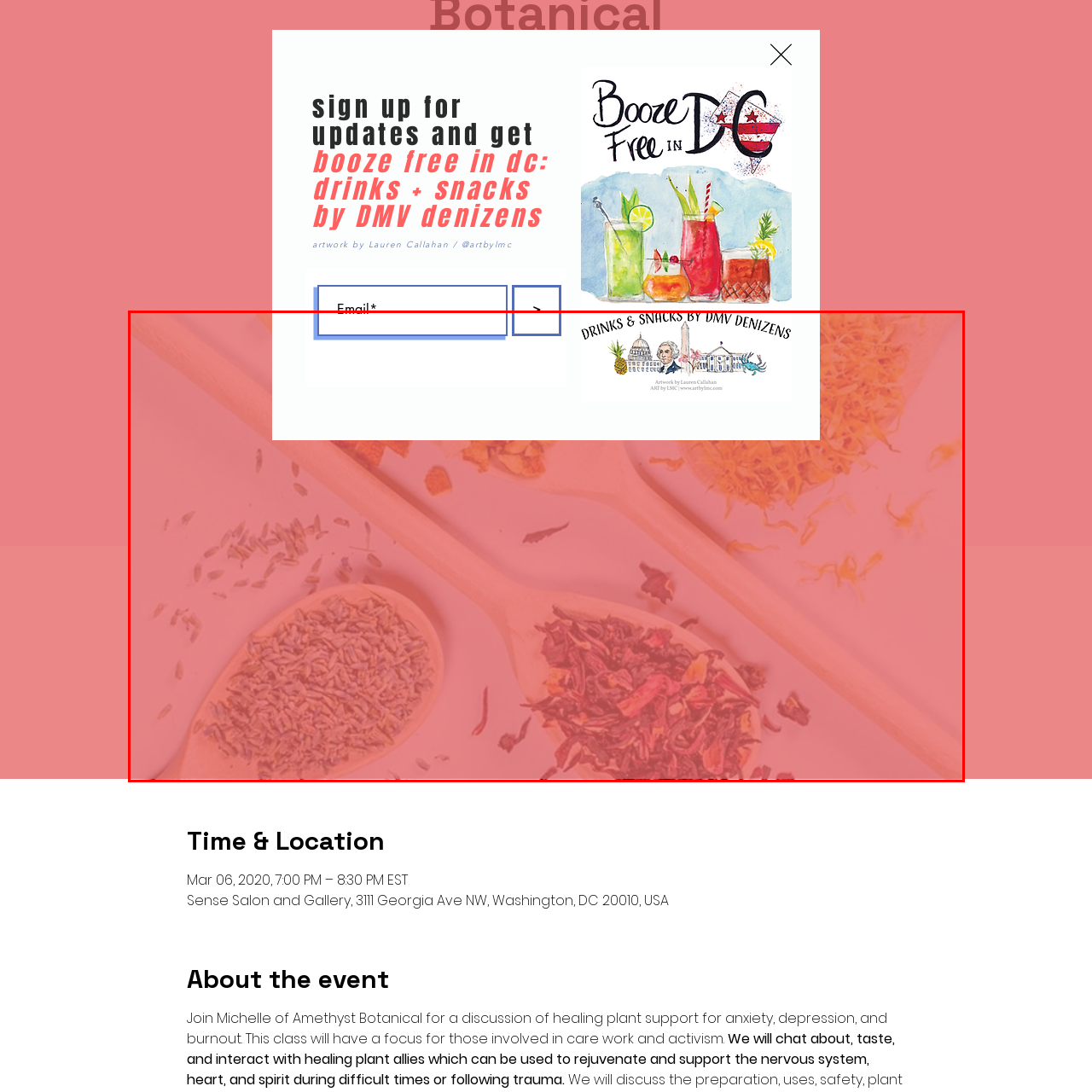Articulate a detailed description of the image inside the red frame.

The image features an inviting and colorful display of various dried herbs and spices, artfully arranged in wooden spoons against a warm, pink background. This visually appealing setup highlights the theme of herbal preparations, which are central to a class focused on natural remedies for managing depression, anxiety, and burnout. The text overlay promotes an event led by Michelle of Amethyst Botanical, emphasizing a booze-free experience that incorporates healing plant allies.

The design also includes a section for signing up for updates, inviting participants to engage with the community by entering their email addresses. Accompanying illustrations and artistic elements enhance the branding, showcasing local flavors and creativity associated with the event. This image not only conveys a sense of warmth and wellness but also serves as an invitation to explore the benefits of herbal support in a communal, supportive environment.